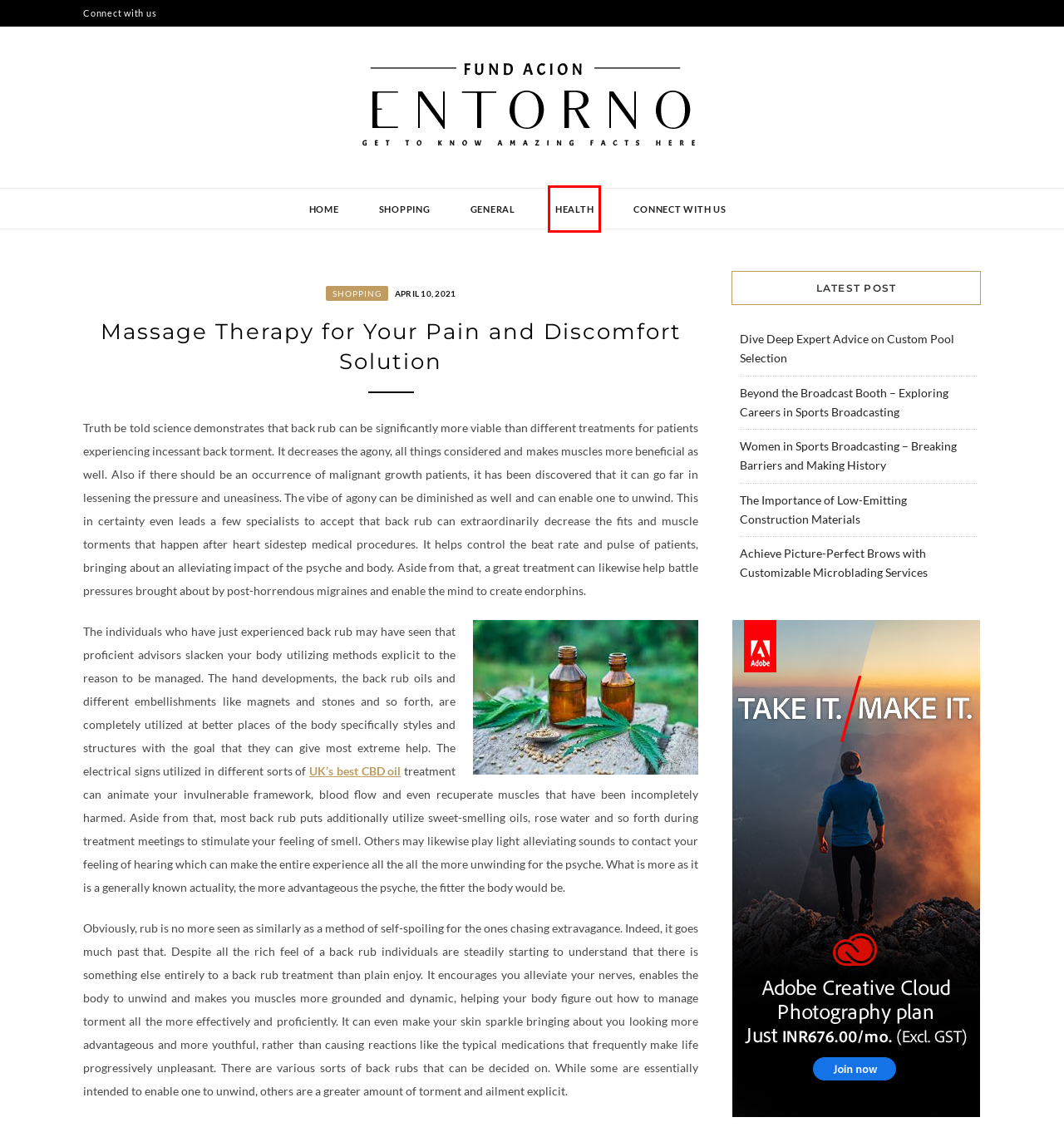Look at the screenshot of a webpage where a red bounding box surrounds a UI element. Your task is to select the best-matching webpage description for the new webpage after you click the element within the bounding box. The available options are:
A. Health – Fund Acion Entorno
B. April 10, 2021 – Fund Acion Entorno
C. CBD Oil UK: The best CBD oil for 2022
D. Beyond the Broadcast Booth – Exploring Careers in Sports Broadcasting – Fund Acion Entorno
E. Achieve Picture-Perfect Brows with Customizable Microblading Services – Fund Acion Entorno
F. Dive Deep Expert Advice on Custom Pool Selection – Fund Acion Entorno
G. General – Fund Acion Entorno
H. The Importance of Low-Emitting Construction Materials – Fund Acion Entorno

A